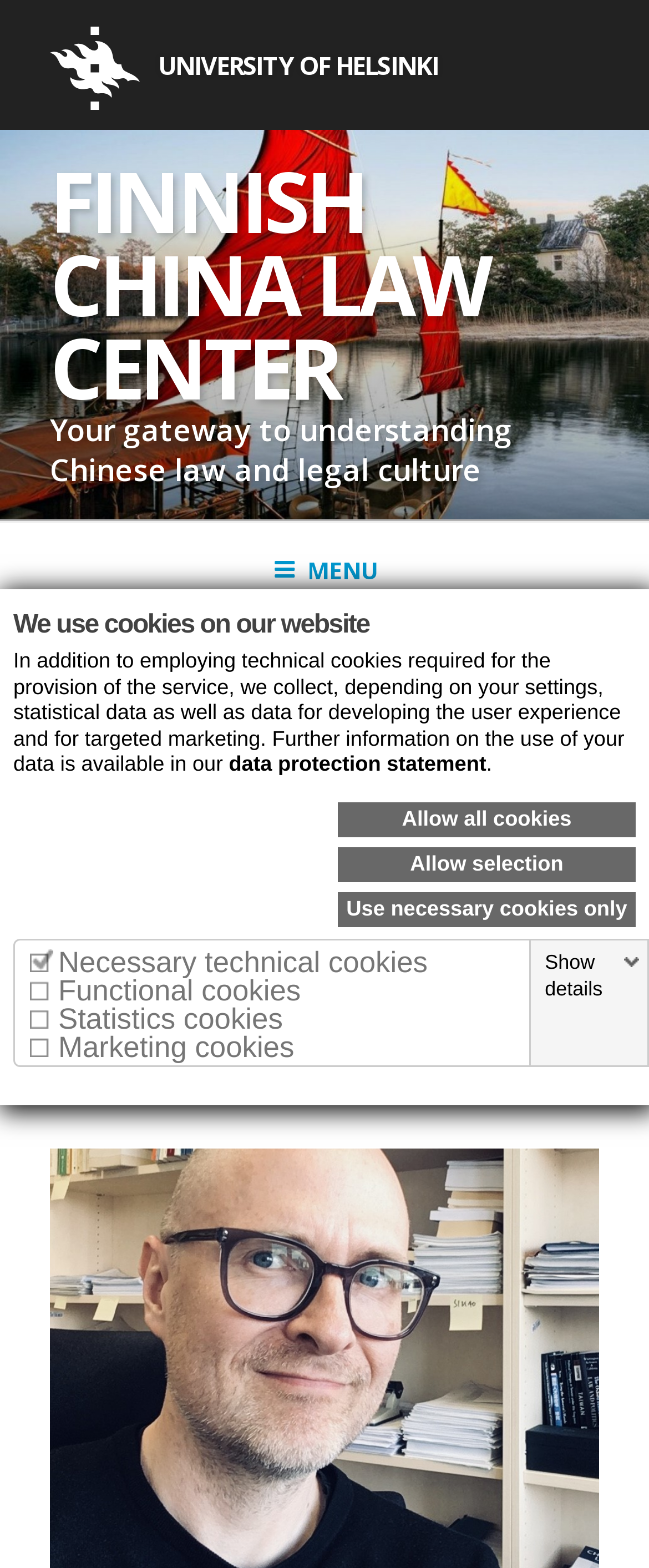Analyze and describe the webpage in a detailed narrative.

The webpage is about introducing a new visiting professor, Björn Ahl, at the Finnish China Law Center. At the top of the page, there is a logo of the University of Helsinki, which is a clickable link. Below the logo, there is a heading that reads "Finnish China Law Center" with a tagline "Your gateway to understanding Chinese law and legal culture".

On the top right corner, there is a navigation menu button labeled "MENU" that can be expanded to reveal more options. Below the navigation menu, there is a prominent heading that announces the introduction of the new visiting professor, Björn Ahl.

The main content of the page is divided into two sections. On the left side, there is a section that displays the date "25.5.2020" and the author "L B NGOC PHAM" of the post. On the right side, there is a large section that contains the actual content of the post, which is not explicitly described in the accessibility tree.

At the bottom of the page, there is a dialog box that informs users about the use of cookies on the website. The dialog box contains a heading "We use cookies on our website" and a paragraph that explains the types of cookies used. There are also three links: "Allow all cookies", "Allow selection", and "Use necessary cookies only". Below the links, there is a table that lists the different types of cookies used, including necessary technical cookies, functional cookies, statistics cookies, and marketing cookies. Each type of cookie has a checkbox that allows users to select or deselect it.